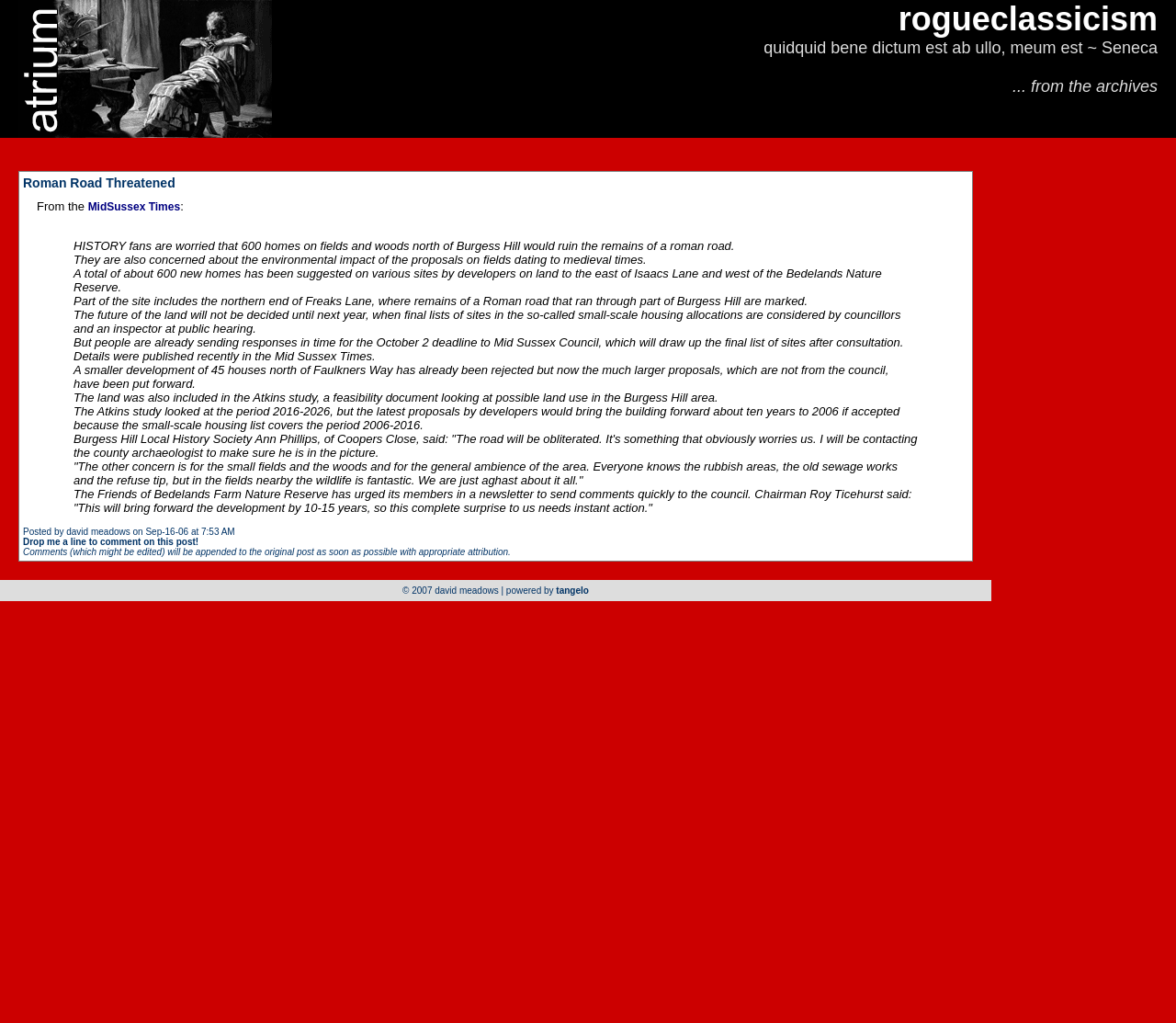Who is the author of the post?
Using the image as a reference, give an elaborate response to the question.

The author of the post can be found at the bottom of the webpage, where it says 'Posted by david meadows on Sep-16-06 at 7:53 AM'.